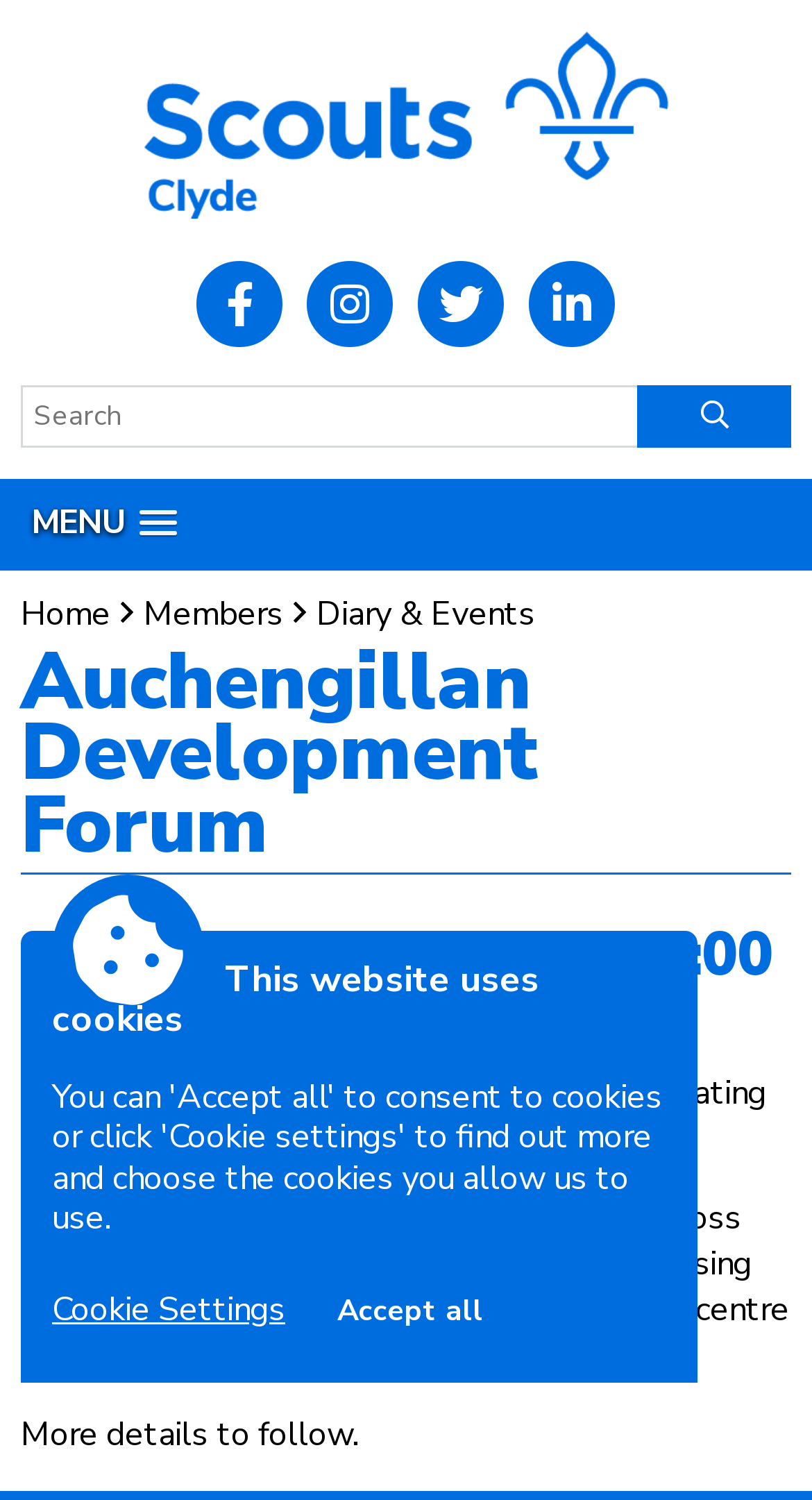Show the bounding box coordinates for the element that needs to be clicked to execute the following instruction: "Click the Clyde Scouts link". Provide the coordinates in the form of four float numbers between 0 and 1, i.e., [left, top, right, bottom].

[0.026, 0.021, 0.974, 0.146]